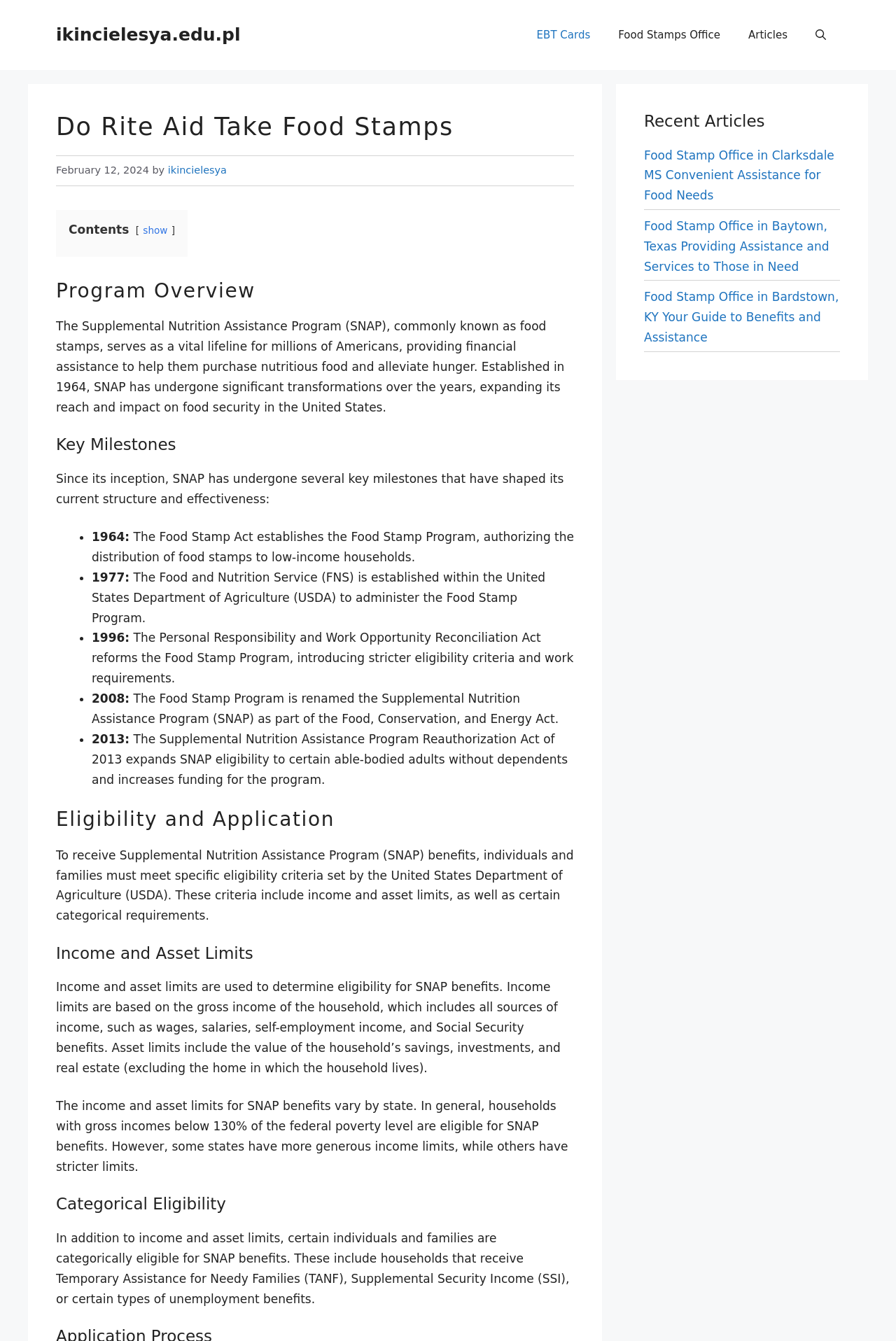When was the Food Stamp Act established?
Please analyze the image and answer the question with as much detail as possible.

According to the webpage, the Food Stamp Act was established in 1964, which authorized the distribution of food stamps to low-income households.